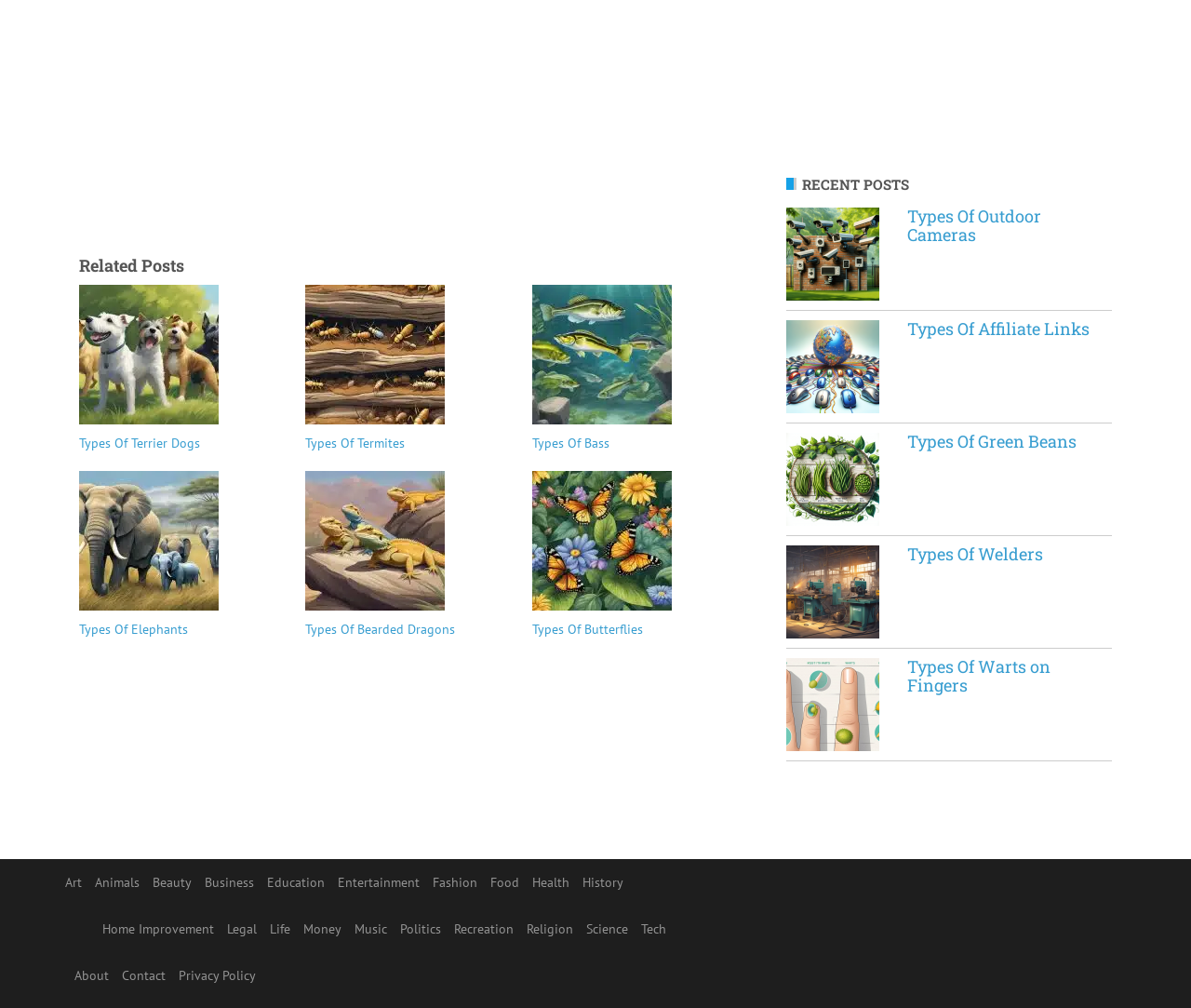Pinpoint the bounding box coordinates of the clickable area necessary to execute the following instruction: "Explore 'Animals'". The coordinates should be given as four float numbers between 0 and 1, namely [left, top, right, bottom].

[0.08, 0.867, 0.117, 0.884]